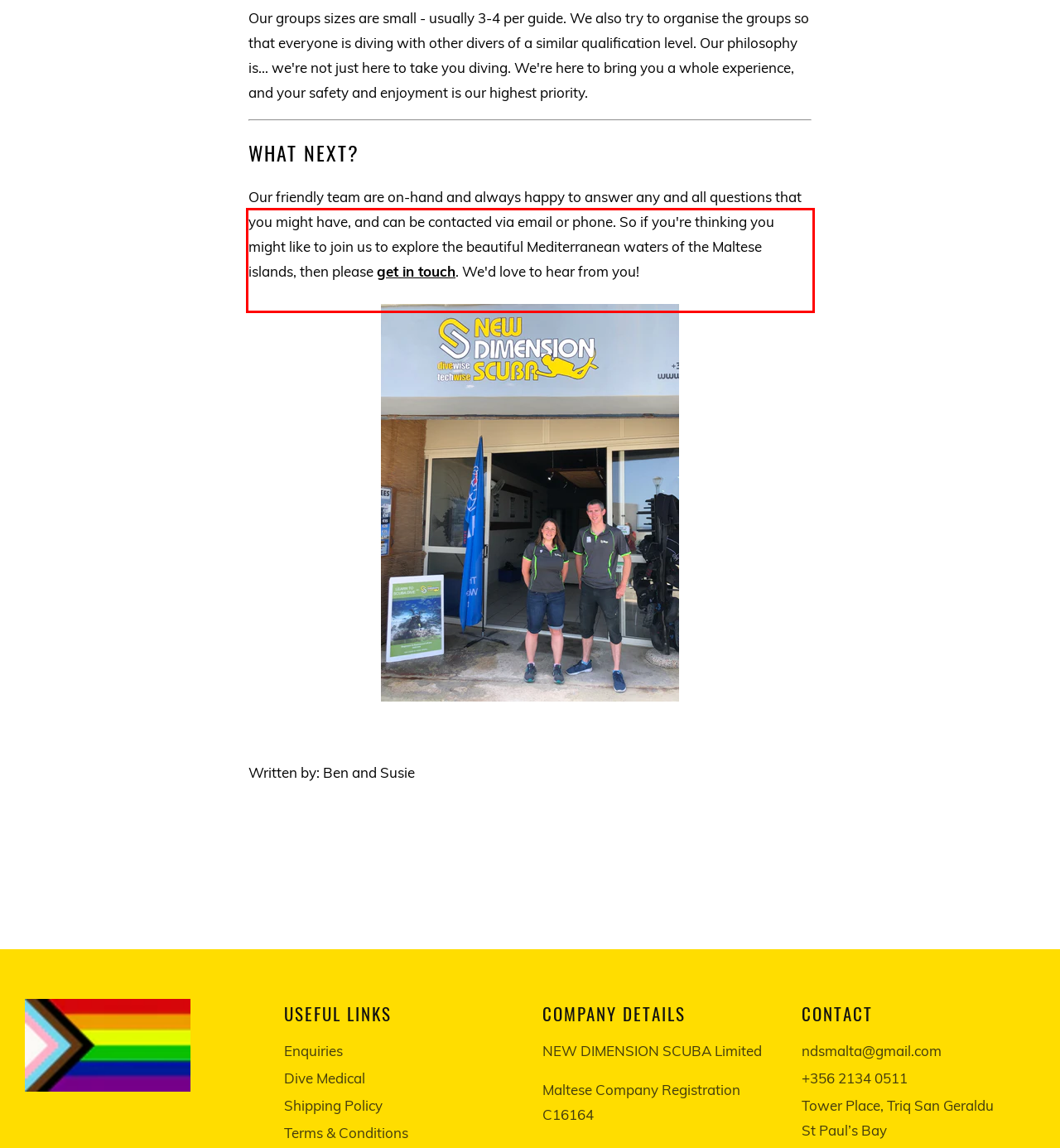Given a webpage screenshot, identify the text inside the red bounding box using OCR and extract it.

Our friendly team are on-hand and always happy to answer any and all questions that you might have, and can be contacted via email or phone. So if you're thinking you might like to join us to explore the beautiful Mediterranean waters of the Maltese islands, then please get in touch. We'd love to hear from you!